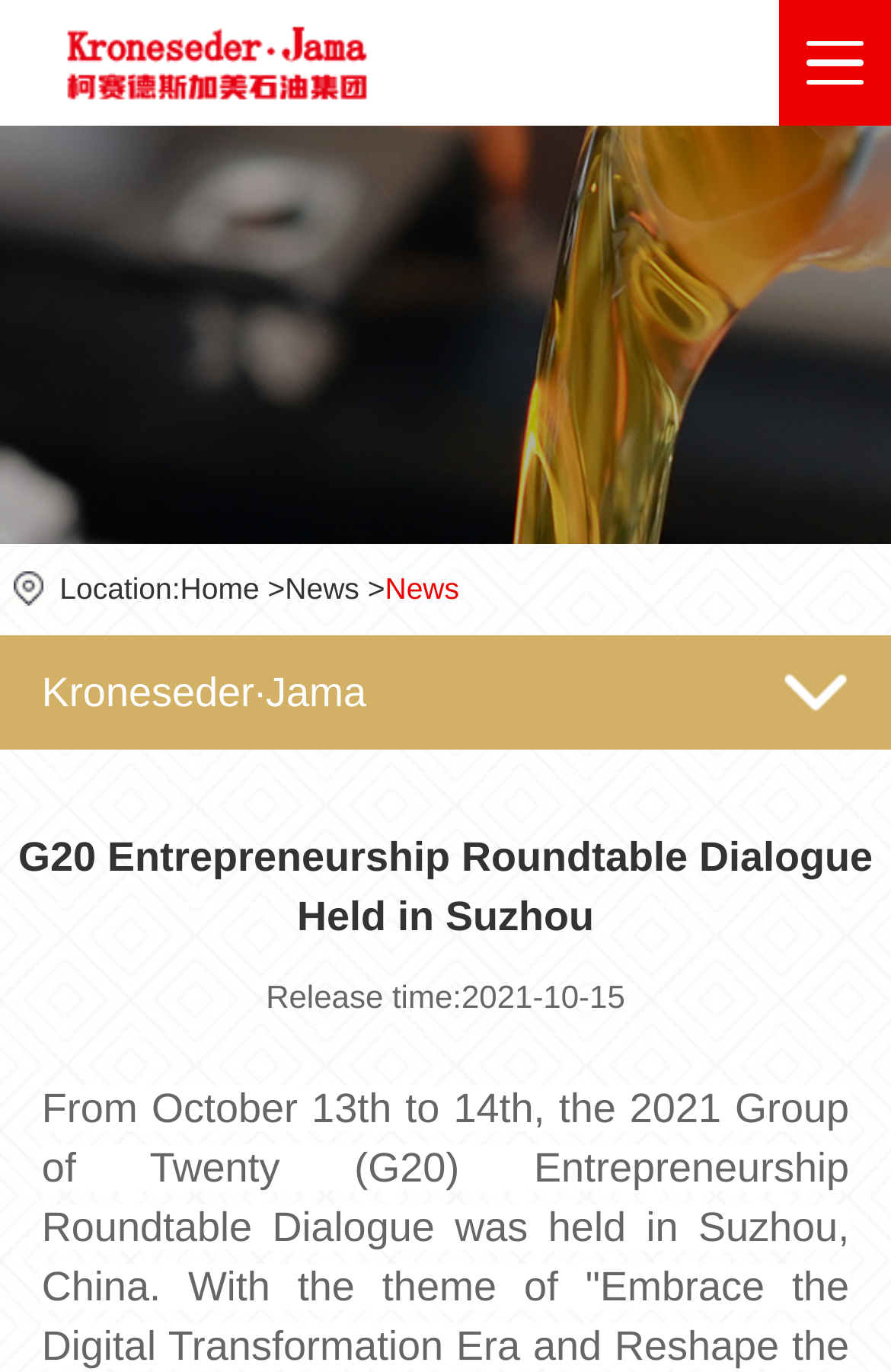What is the title of the news article?
Using the visual information, answer the question in a single word or phrase.

G20 Entrepreneurship Roundtable Dialogue Held in Suzhou